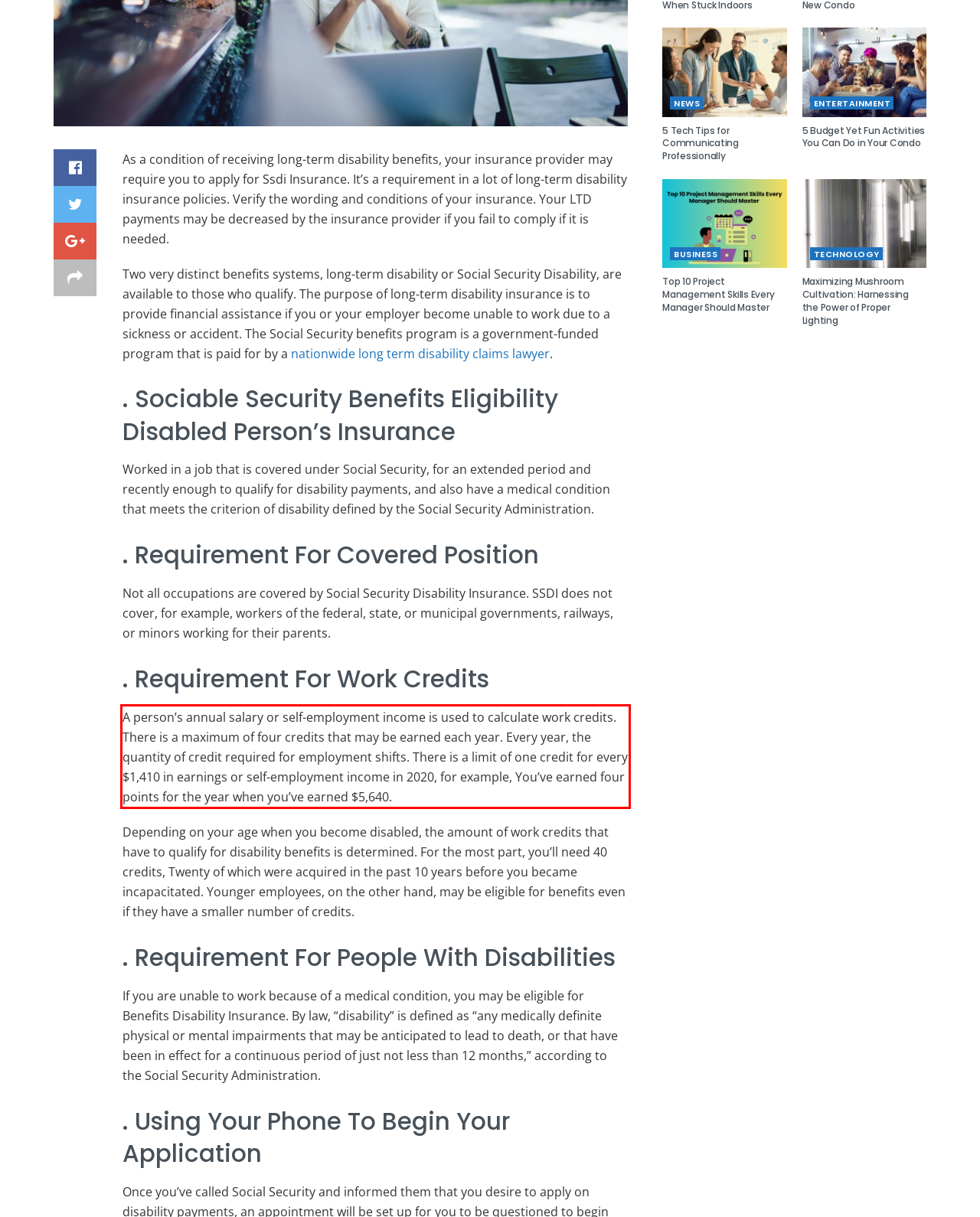Please analyze the provided webpage screenshot and perform OCR to extract the text content from the red rectangle bounding box.

A person’s annual salary or self-employment income is used to calculate work credits. There is a maximum of four credits that may be earned each year. Every year, the quantity of credit required for employment shifts. There is a limit of one credit for every $1,410 in earnings or self-employment income in 2020, for example, You’ve earned four points for the year when you’ve earned $5,640.